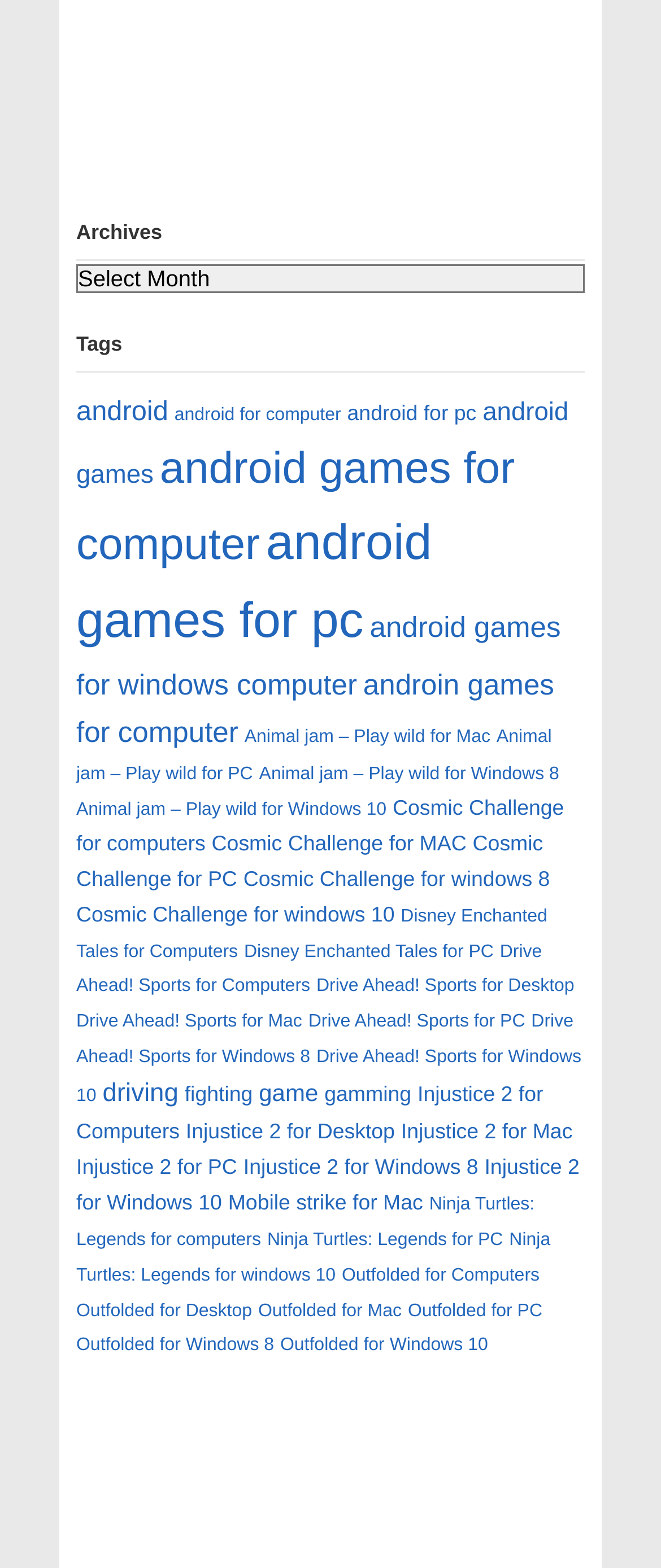How many tags are available?
Provide a detailed answer to the question using information from the image.

Based on the webpage, there are multiple tags available, including android, android for computer, android for pc, android games, and many more. These tags are listed under the 'Tags' heading.